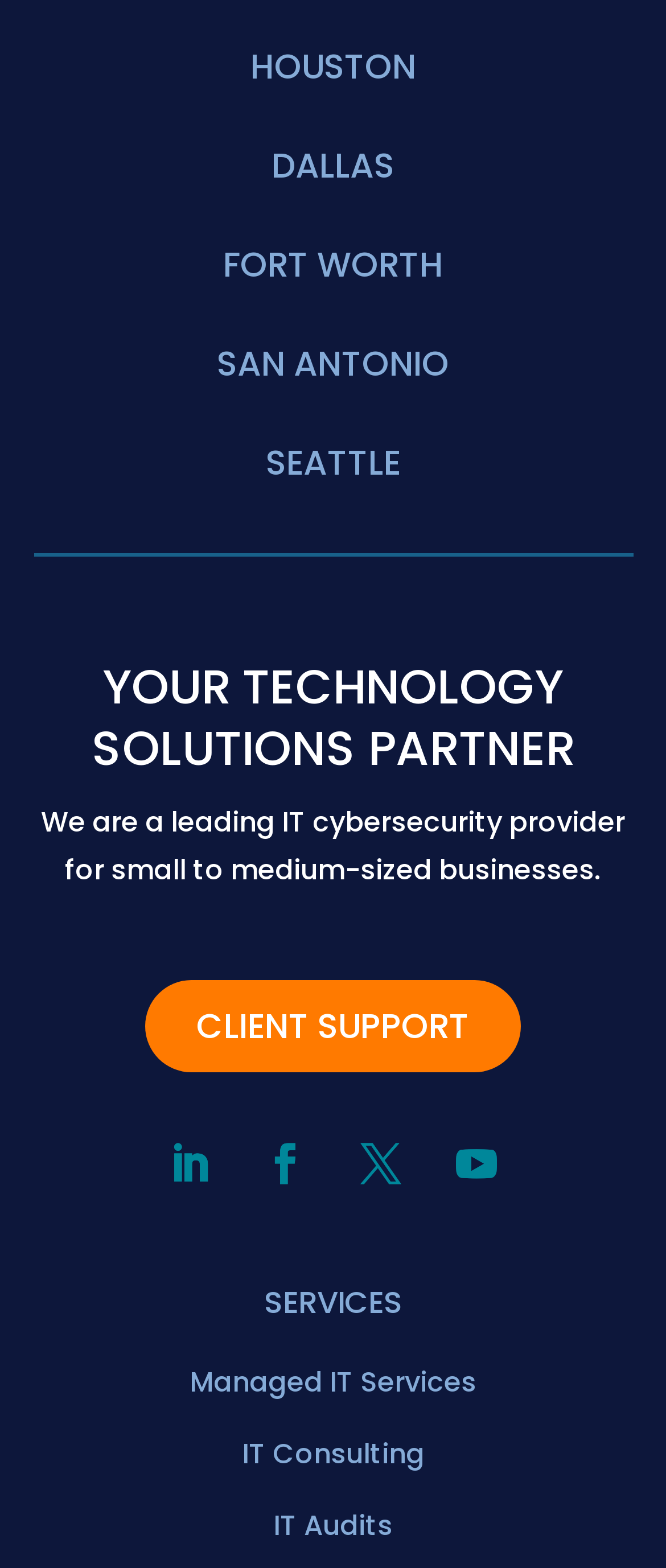How many cities are listed?
Based on the image, answer the question with as much detail as possible.

I counted the number of StaticText elements with city names, which are 'HOUSTON', 'DALLAS', 'FORT WORTH', 'SAN ANTONIO', and 'SEATTLE', so there are 5 cities listed.